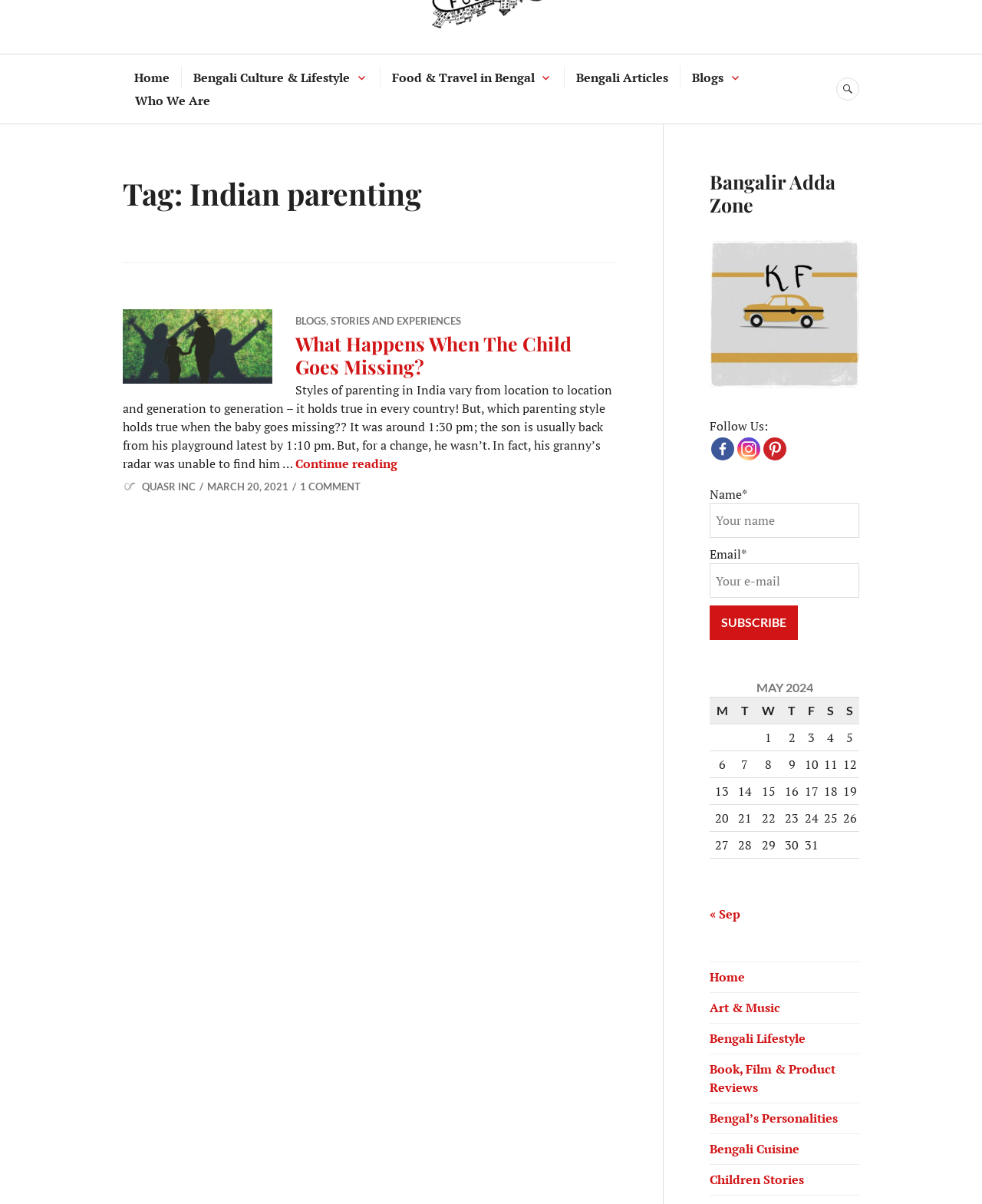Identify and provide the bounding box coordinates of the UI element described: "1 Comment". The coordinates should be formatted as [left, top, right, bottom], with each number being a float between 0 and 1.

[0.305, 0.399, 0.367, 0.409]